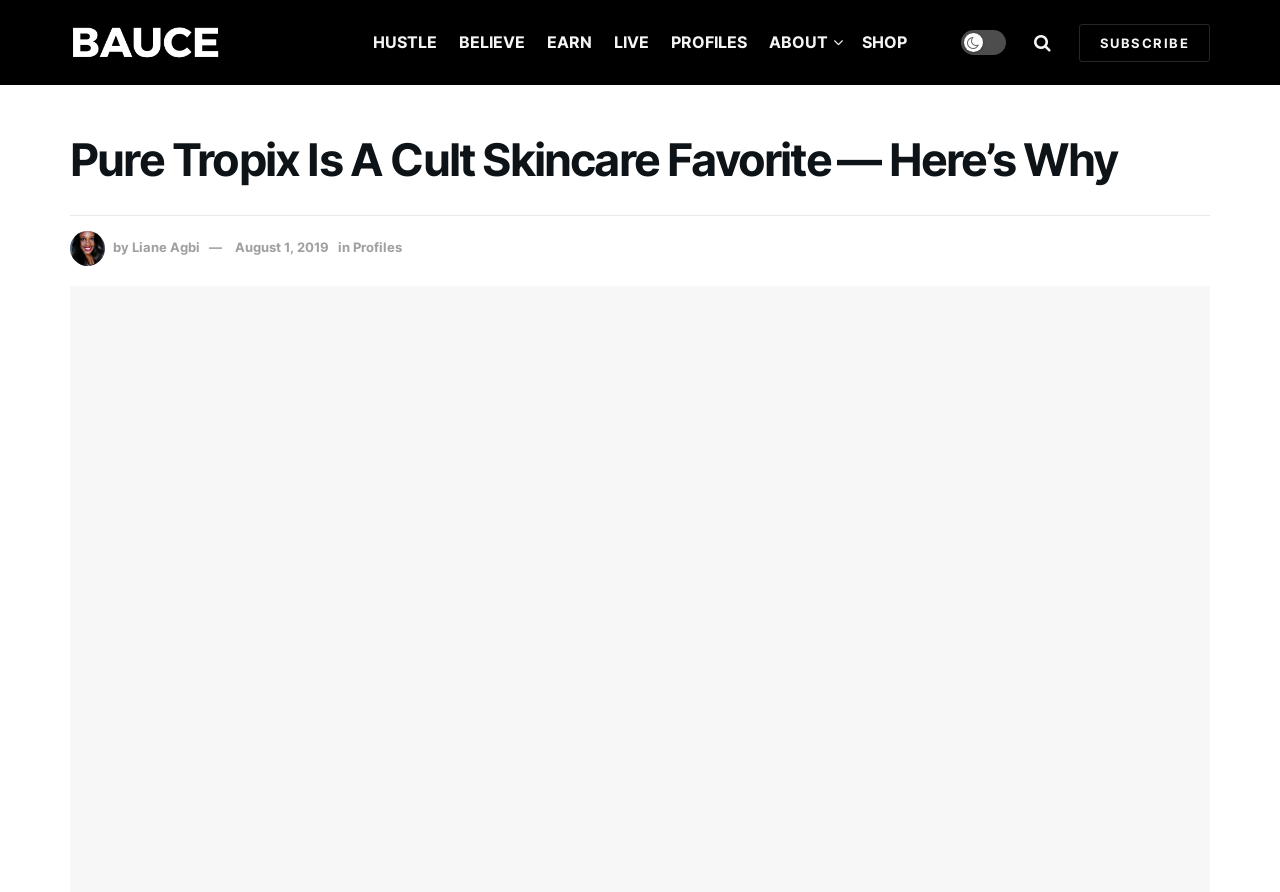Please identify the bounding box coordinates of the element's region that should be clicked to execute the following instruction: "Browse the SHOP section". The bounding box coordinates must be four float numbers between 0 and 1, i.e., [left, top, right, bottom].

[0.673, 0.029, 0.709, 0.064]